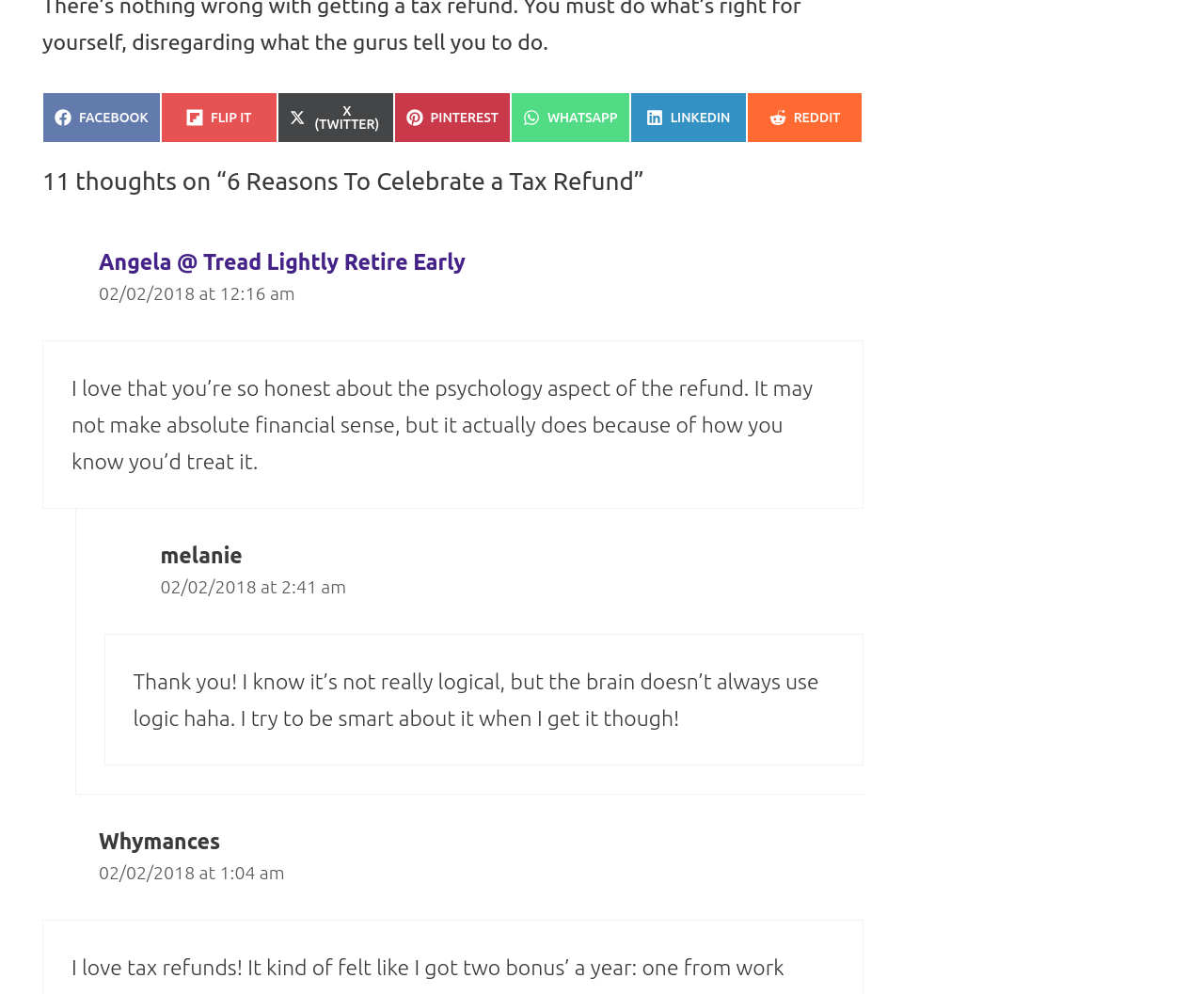How many comments are there on this article?
Can you give a detailed and elaborate answer to the question?

There are three comment sections, each with a commenter's name and date, indicating that there are three comments on this article.